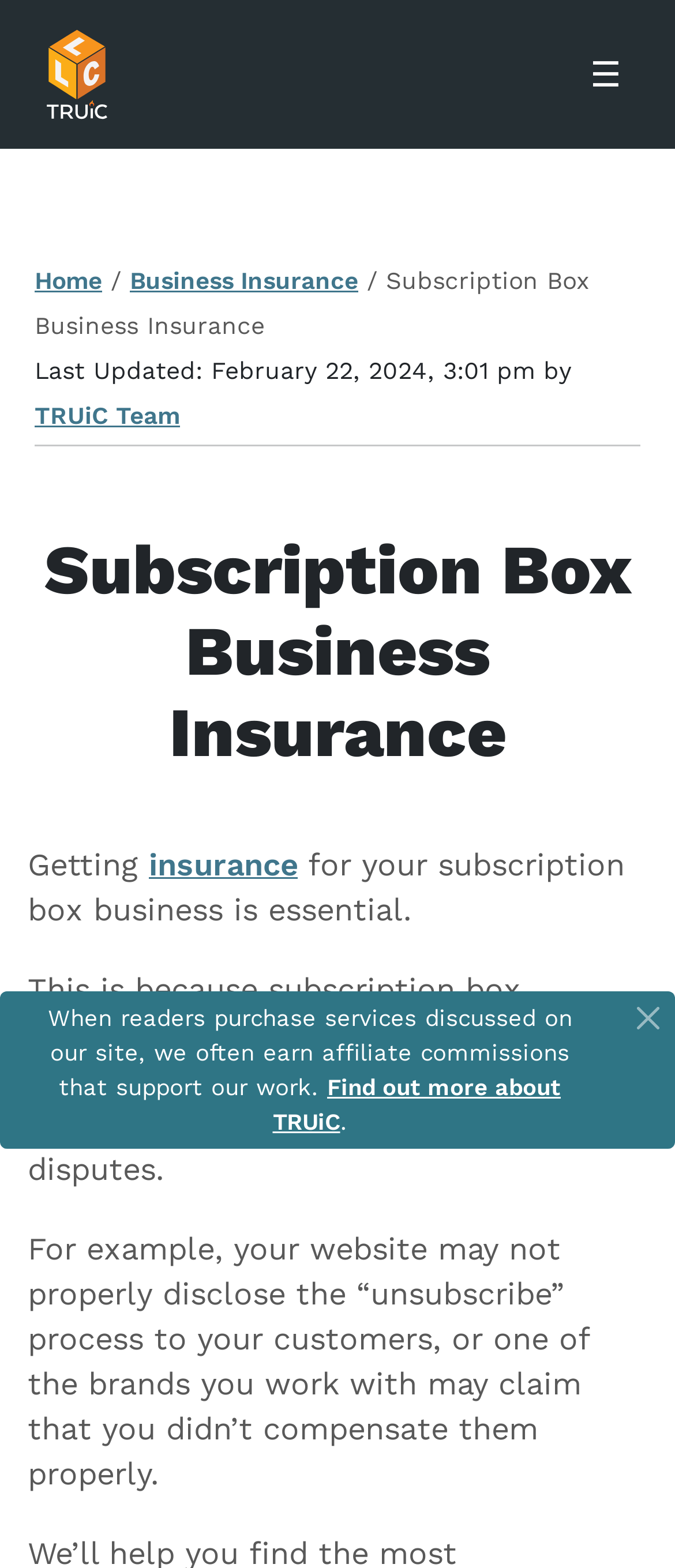Please identify the bounding box coordinates of the element that needs to be clicked to execute the following command: "Close the alert". Provide the bounding box using four float numbers between 0 and 1, formatted as [left, top, right, bottom].

[0.922, 0.633, 0.997, 0.666]